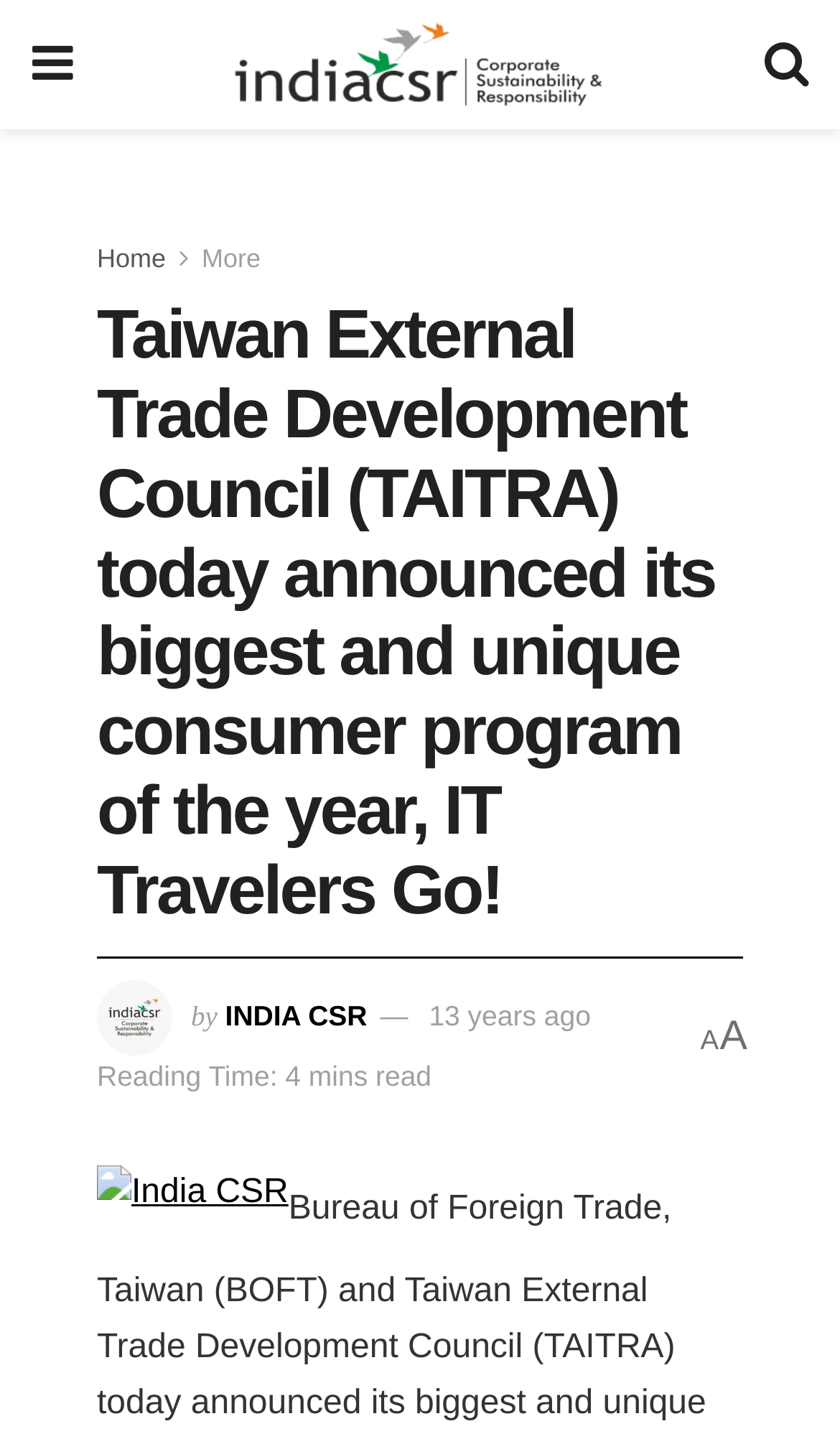Answer the question with a single word or phrase: 
What is the name of the consumer program?

IT Travelers Go!